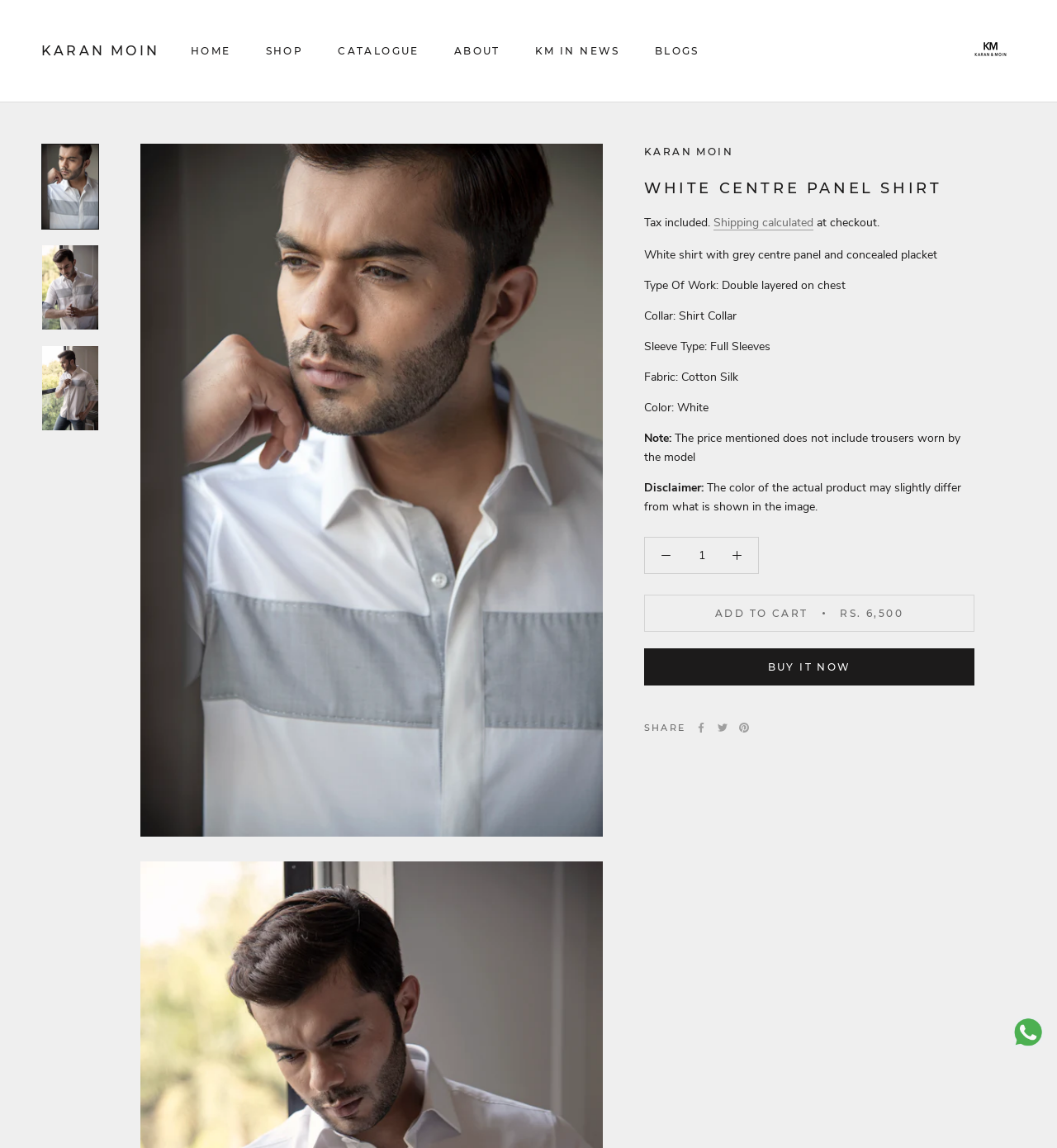Determine the bounding box coordinates of the clickable area required to perform the following instruction: "Click on the 'BUY IT NOW' button". The coordinates should be represented as four float numbers between 0 and 1: [left, top, right, bottom].

[0.609, 0.564, 0.922, 0.597]